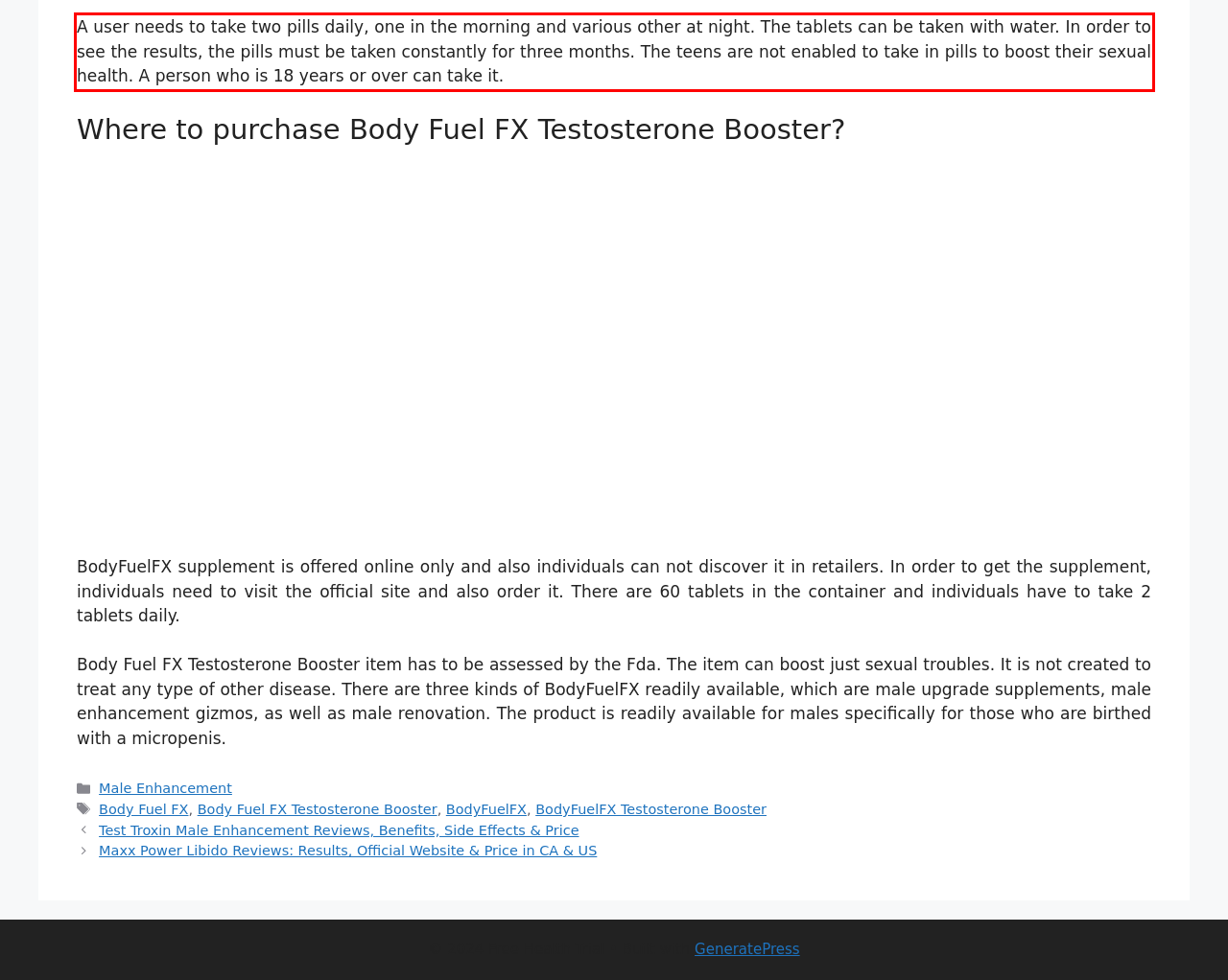You are given a webpage screenshot with a red bounding box around a UI element. Extract and generate the text inside this red bounding box.

A user needs to take two pills daily, one in the morning and various other at night. The tablets can be taken with water. In order to see the results, the pills must be taken constantly for three months. The teens are not enabled to take in pills to boost their sexual health. A person who is 18 years or over can take it.